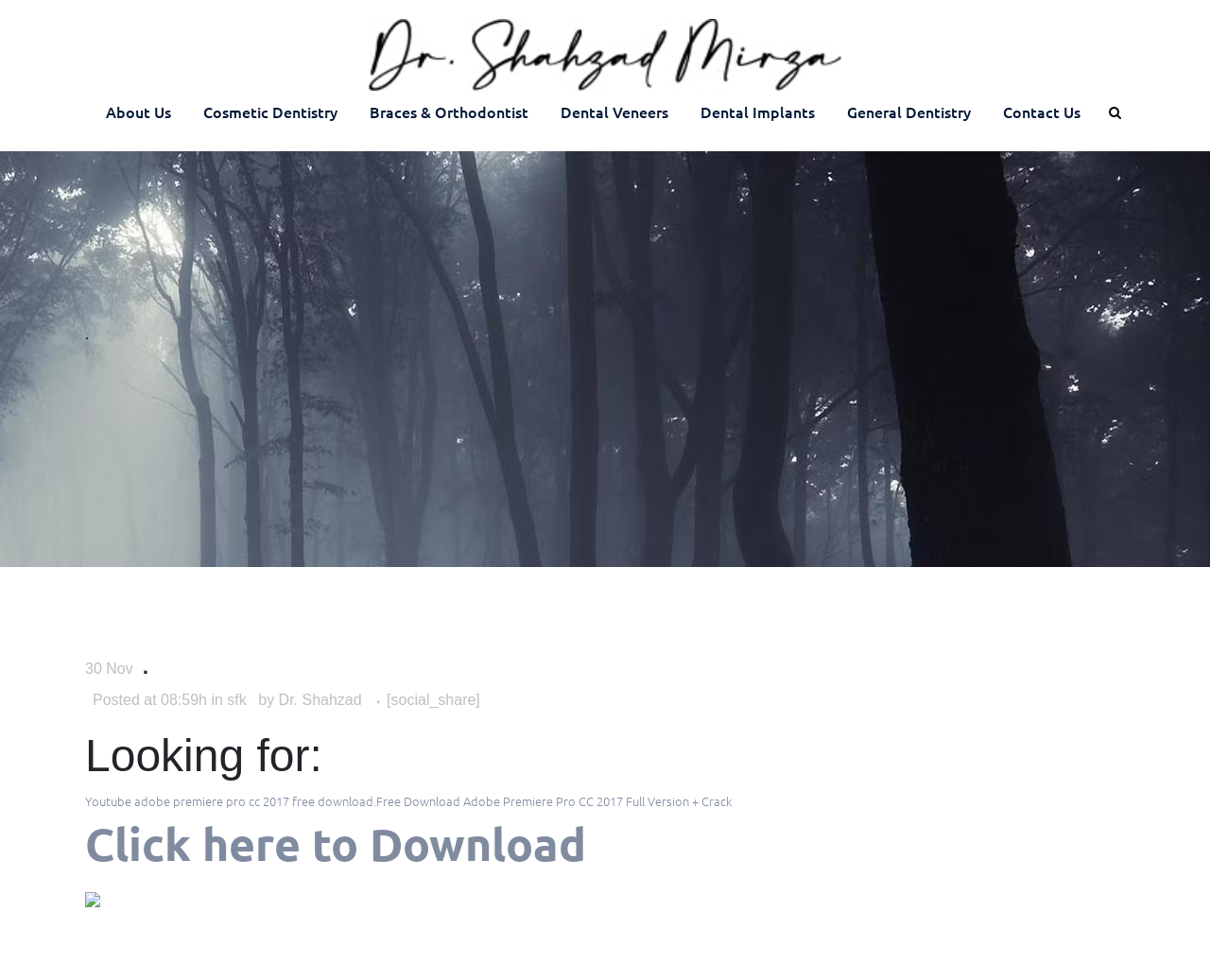Please specify the bounding box coordinates of the region to click in order to perform the following instruction: "Download Adobe Premiere Pro CC 2017".

[0.07, 0.865, 0.484, 0.882]